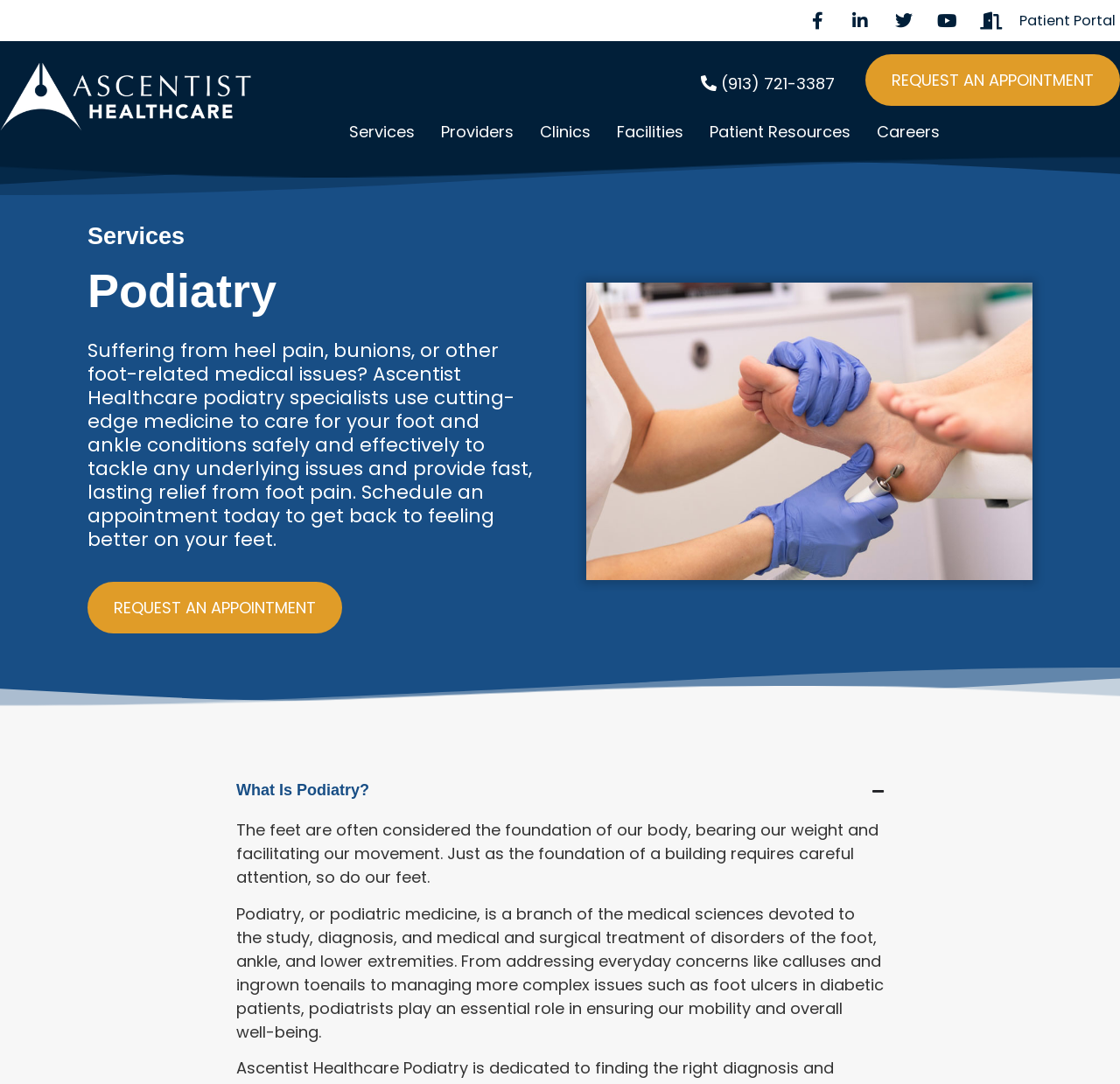Predict the bounding box of the UI element that fits this description: "Patient Portal".

[0.875, 0.008, 0.996, 0.03]